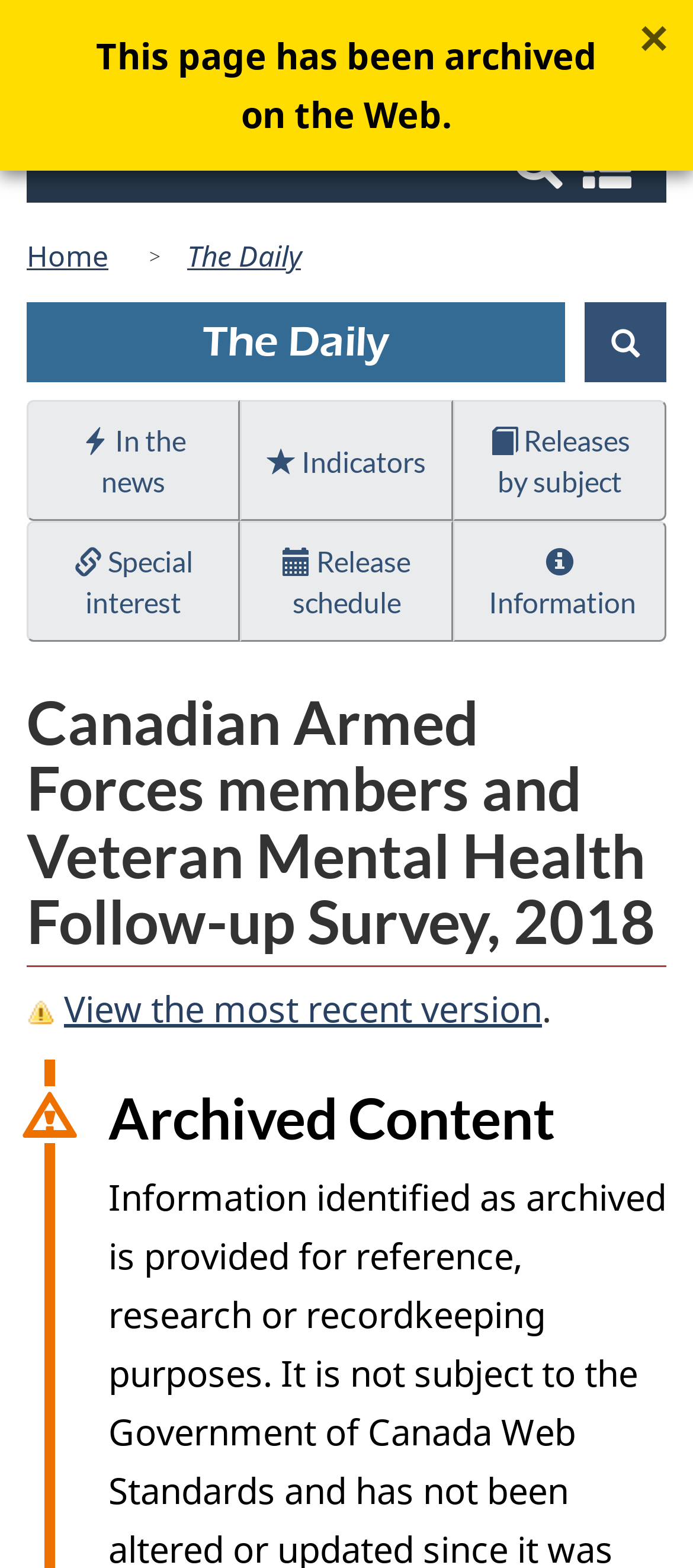Please specify the bounding box coordinates of the clickable region to carry out the following instruction: "View the most recent version". The coordinates should be four float numbers between 0 and 1, in the format [left, top, right, bottom].

[0.092, 0.628, 0.782, 0.659]